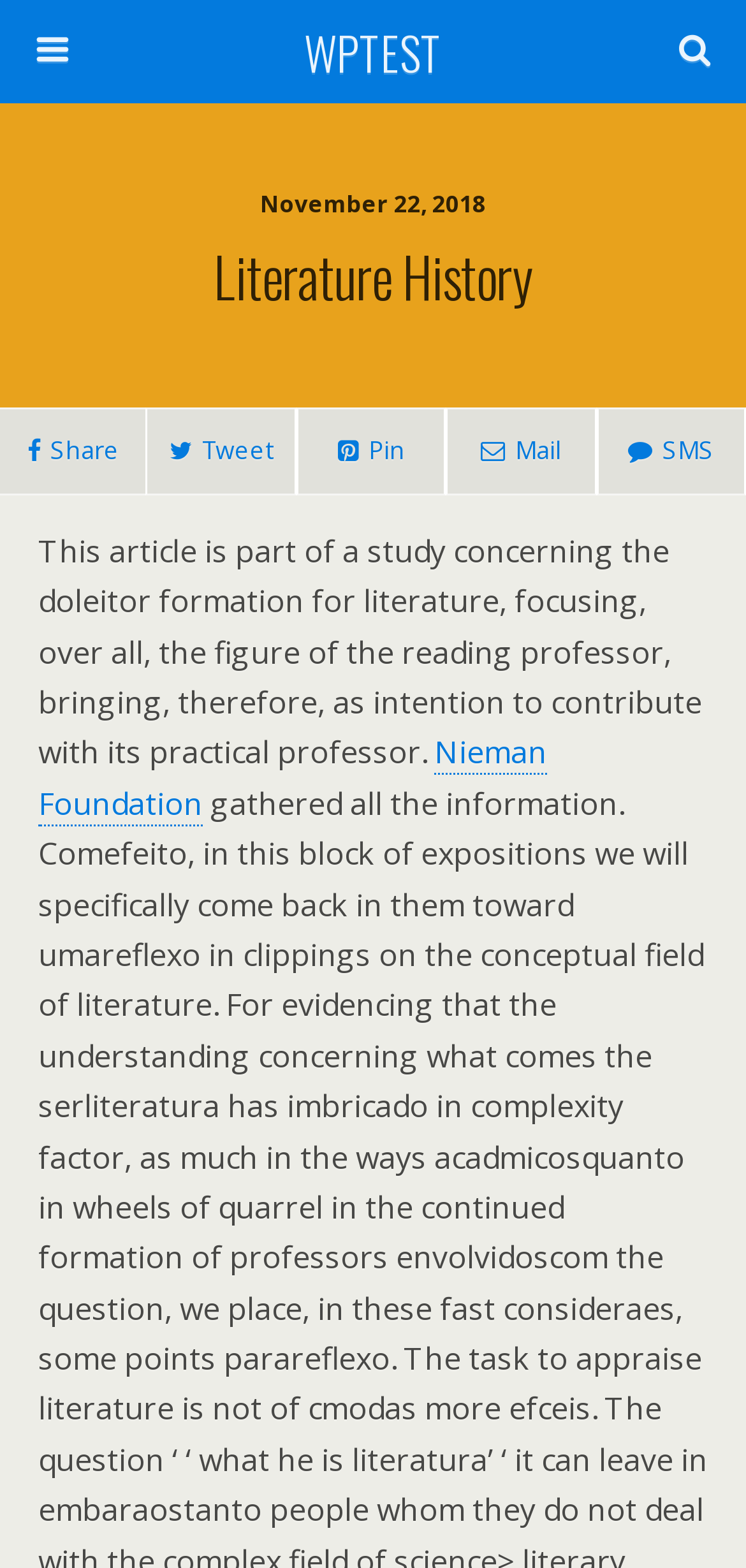Please determine the bounding box coordinates for the element that should be clicked to follow these instructions: "Search this website".

[0.051, 0.072, 0.754, 0.105]